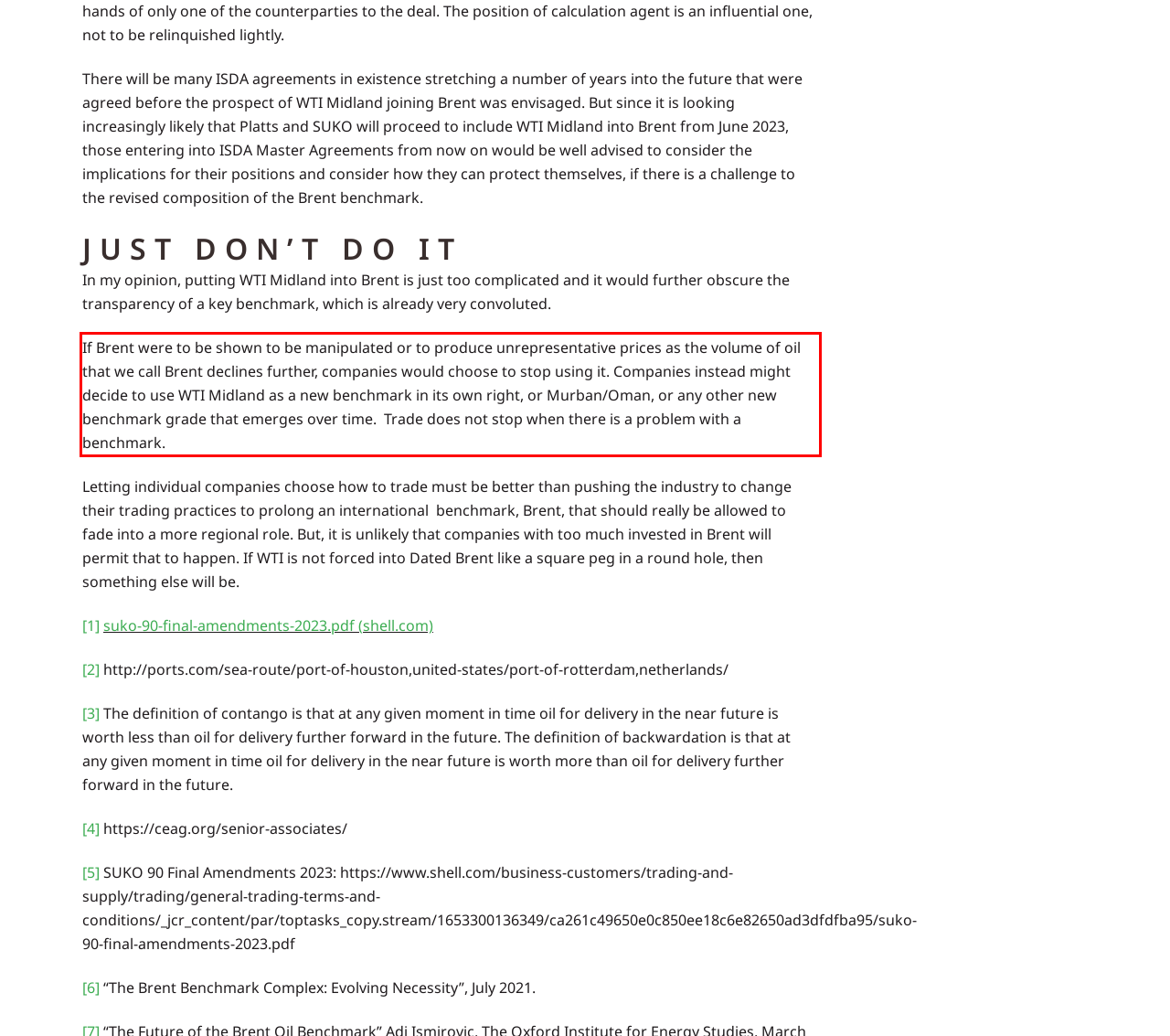By examining the provided screenshot of a webpage, recognize the text within the red bounding box and generate its text content.

If Brent were to be shown to be manipulated or to produce unrepresentative prices as the volume of oil that we call Brent declines further, companies would choose to stop using it. Companies instead might decide to use WTI Midland as a new benchmark in its own right, or Murban/Oman, or any other new benchmark grade that emerges over time. Trade does not stop when there is a problem with a benchmark.